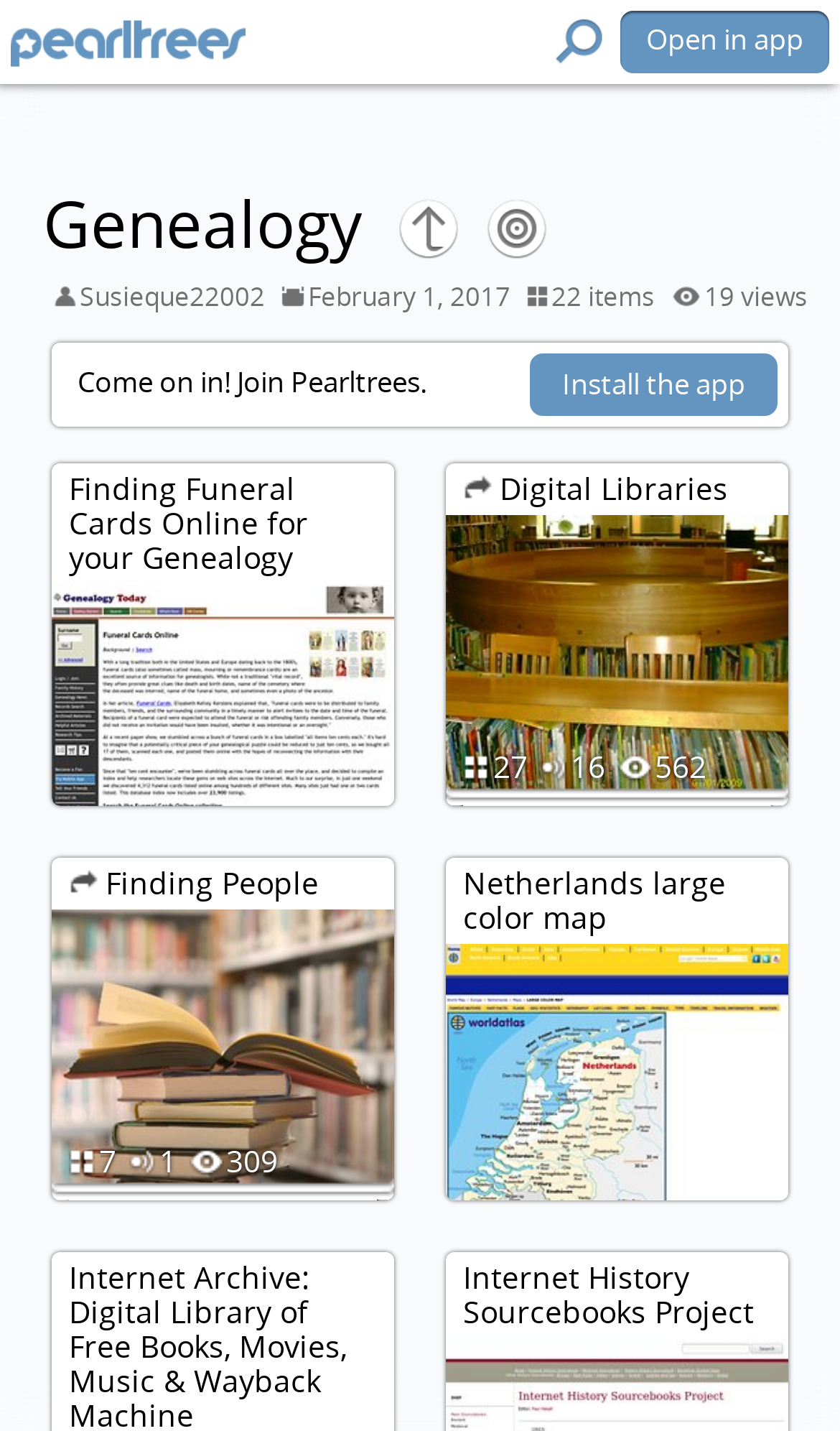Given the element description, predict the bounding box coordinates in the format (top-left x, top-left y, bottom-right x, bottom-right y). Make sure all values are between 0 and 1. Here is the element description: parent_node: Open in app

[0.013, 0.014, 0.292, 0.047]